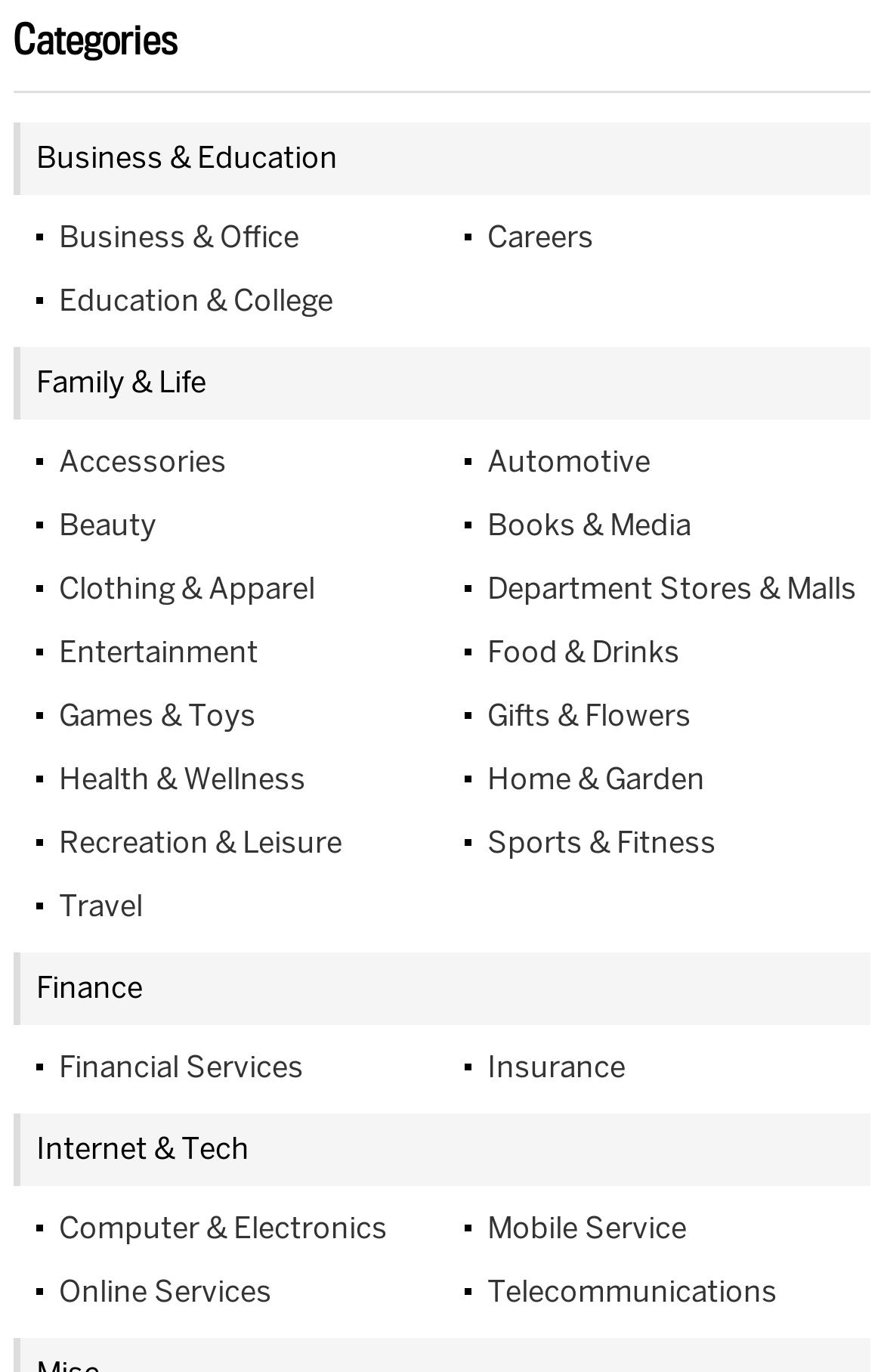Identify the bounding box coordinates of the clickable region required to complete the instruction: "View Finance". The coordinates should be given as four float numbers within the range of 0 and 1, i.e., [left, top, right, bottom].

[0.041, 0.705, 0.161, 0.733]